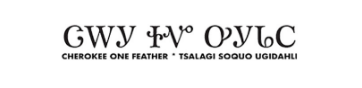What is the language used in the subtitle of the logo?
Answer briefly with a single word or phrase based on the image.

Cherokee language